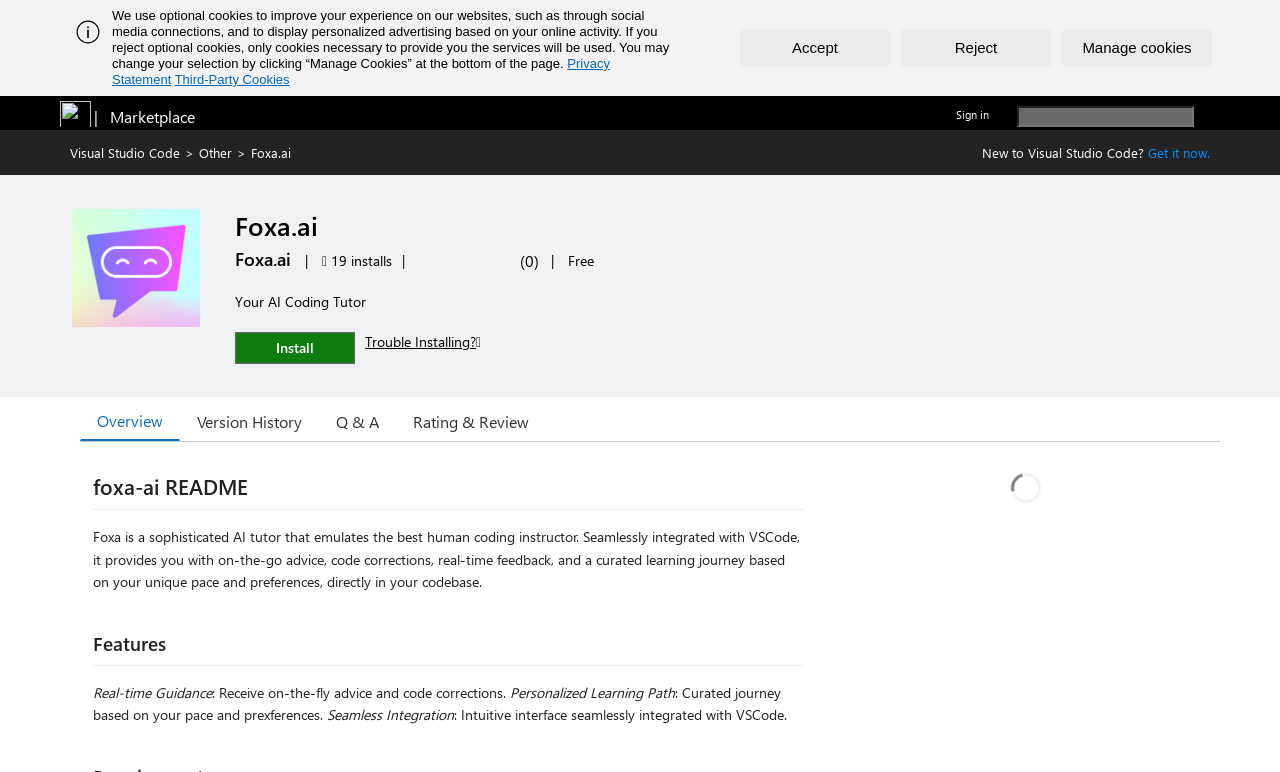What is the rating of the extension?
Give a single word or phrase as your answer by examining the image.

0 out of 5